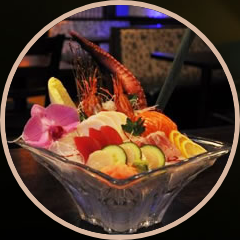Explain the image in a detailed and descriptive way.

This enticing image showcases a beautifully arranged seafood platter, highlighting an array of fresh sashimi and garnishes. The centerpiece features vibrant slices of fish, artfully complemented by colorful vegetables and an elegant orchid bloom, adding a touch of sophistication. The bowl, made of crystal, enhances the allure of the presentation, with intricate details enhancing the dish's visual appeal. In the background, the inviting ambiance of a dining setting is subtly suggested, hinting at a dining experience that promises both delightful cuisine and an inviting atmosphere. This dish is a testament to the exquisite offerings at Yume Asian Bistro, known for its delicious and authentic Asian flavors.